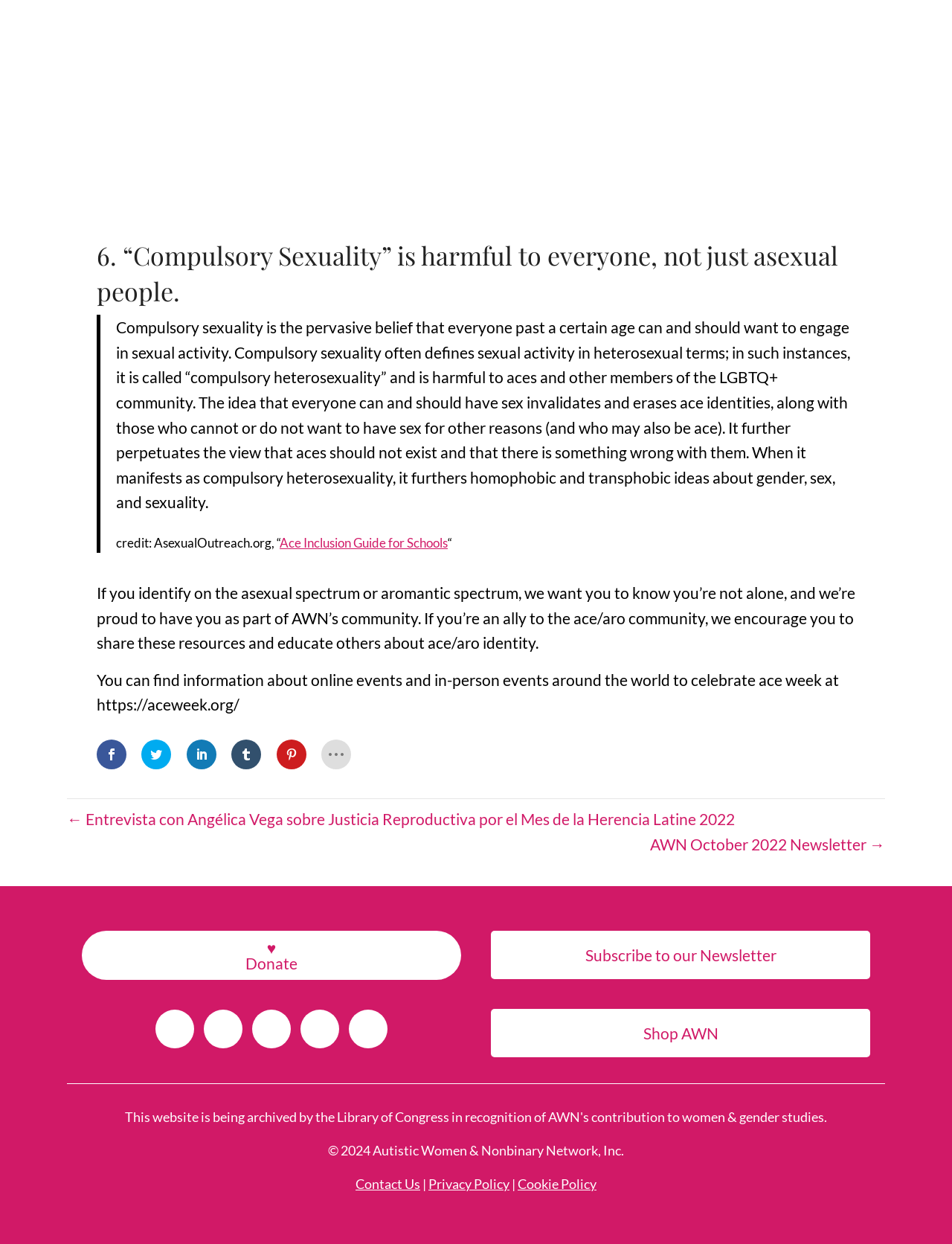Using the webpage screenshot, find the UI element described by alt="Twitter". Provide the bounding box coordinates in the format (top-left x, top-left y, bottom-right x, bottom-right y), ensuring all values are floating point numbers between 0 and 1.

[0.325, 0.819, 0.347, 0.836]